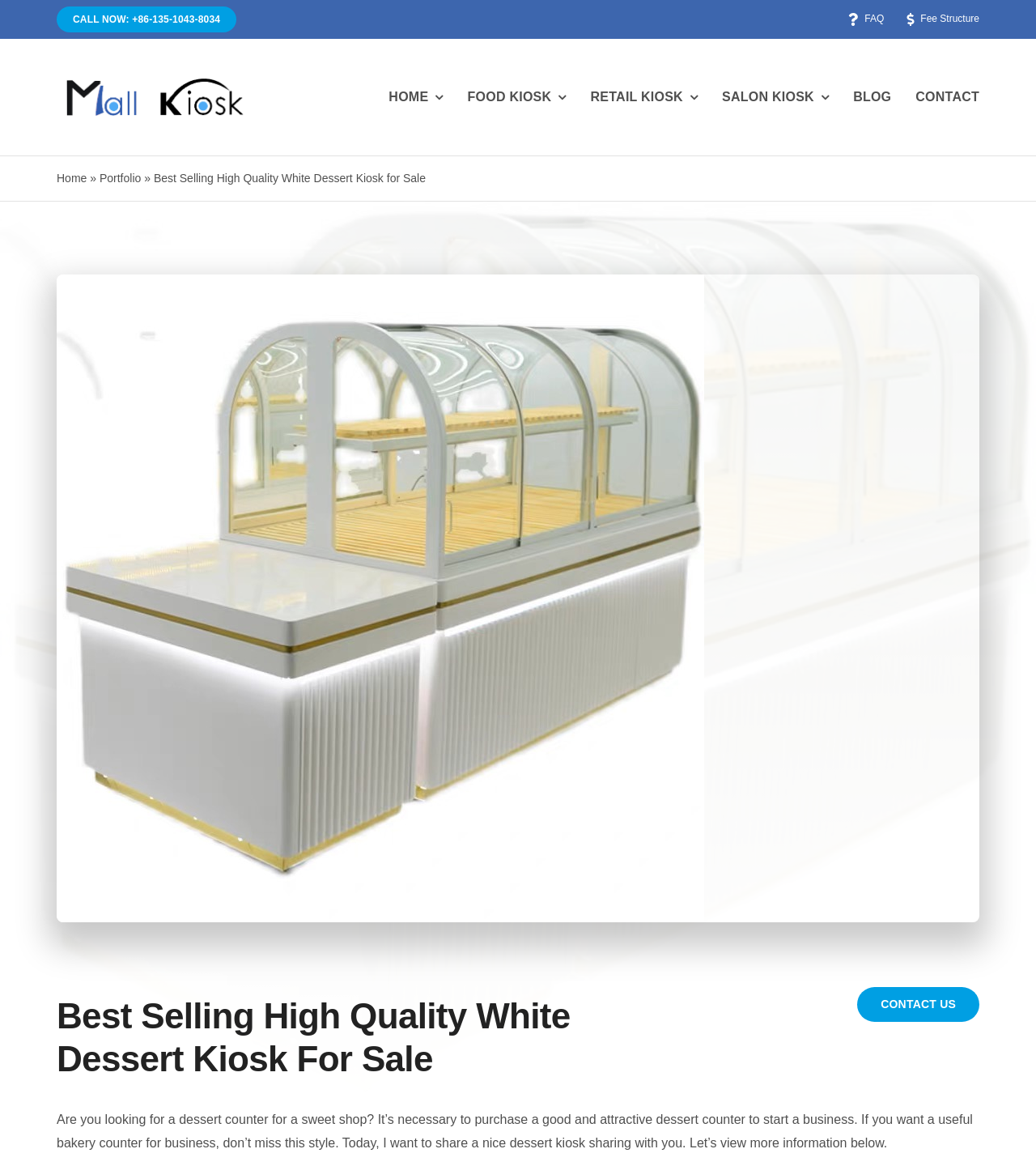What is the purpose of the dessert counter?
Please elaborate on the answer to the question with detailed information.

According to the text, 'If you want a useful bakery counter for business, don’t miss this style.' This implies that the purpose of the dessert counter is to start a business.